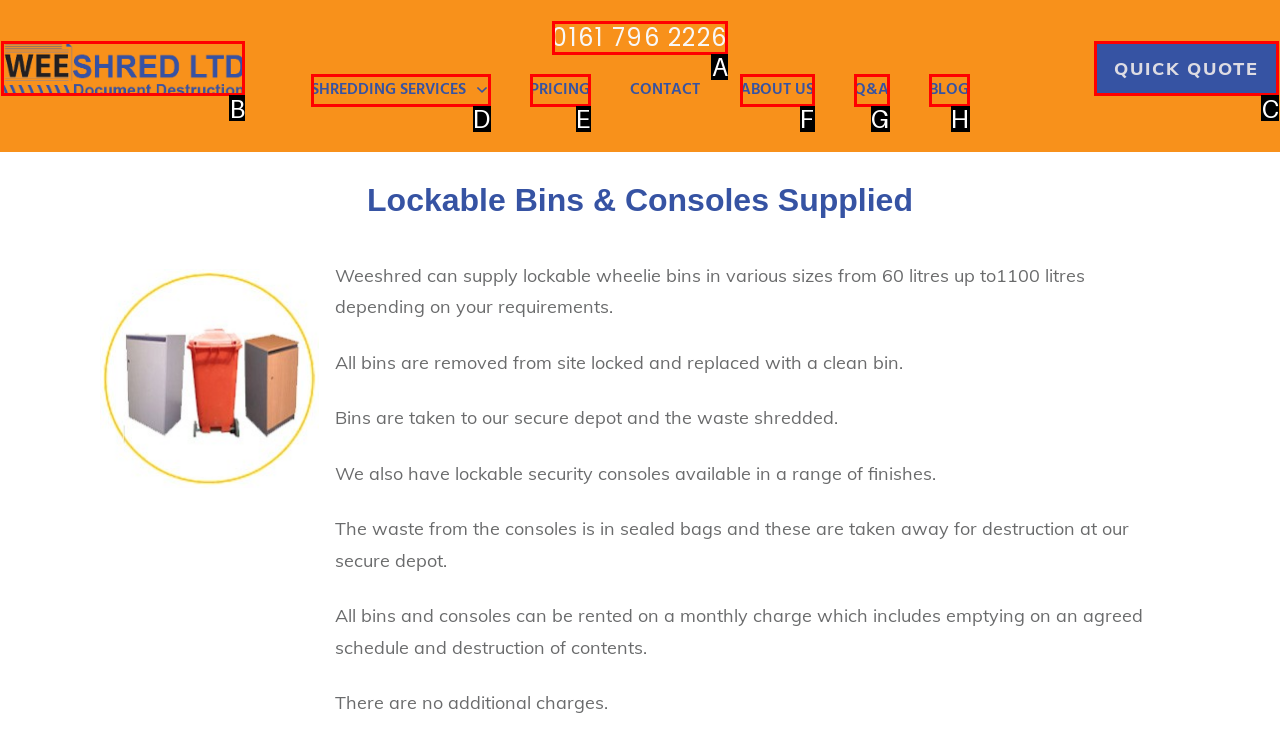Select the appropriate bounding box to fulfill the task: get a QUICK QUOTE Respond with the corresponding letter from the choices provided.

C